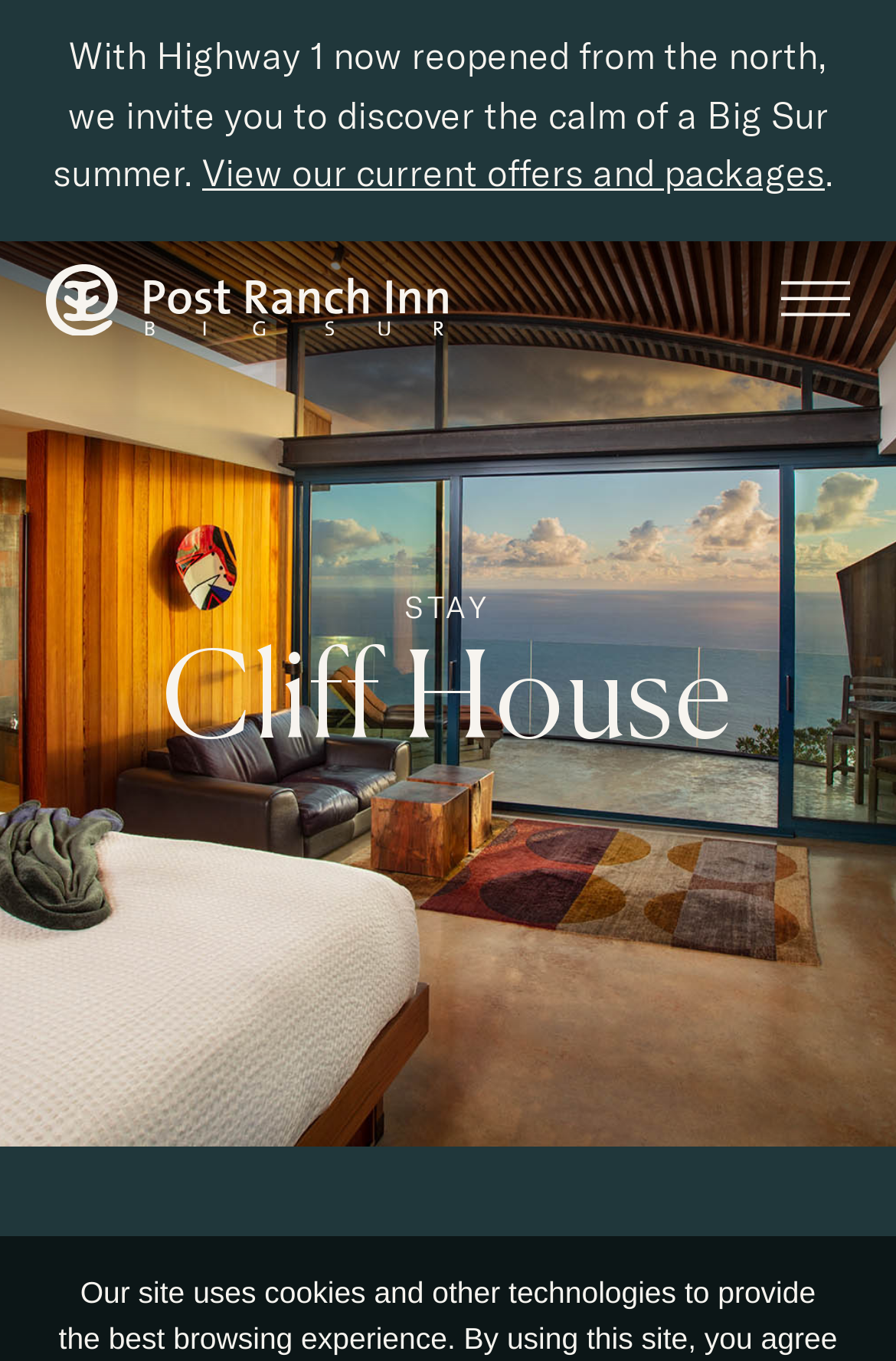What is the section labeled 'STAY' about?
Answer the question in a detailed and comprehensive manner.

The static text 'STAY' is likely a section header, and given the context of the webpage being about a hotel or resort, it is likely that this section is about accommodation options or rooms at the Cliff House hotel.